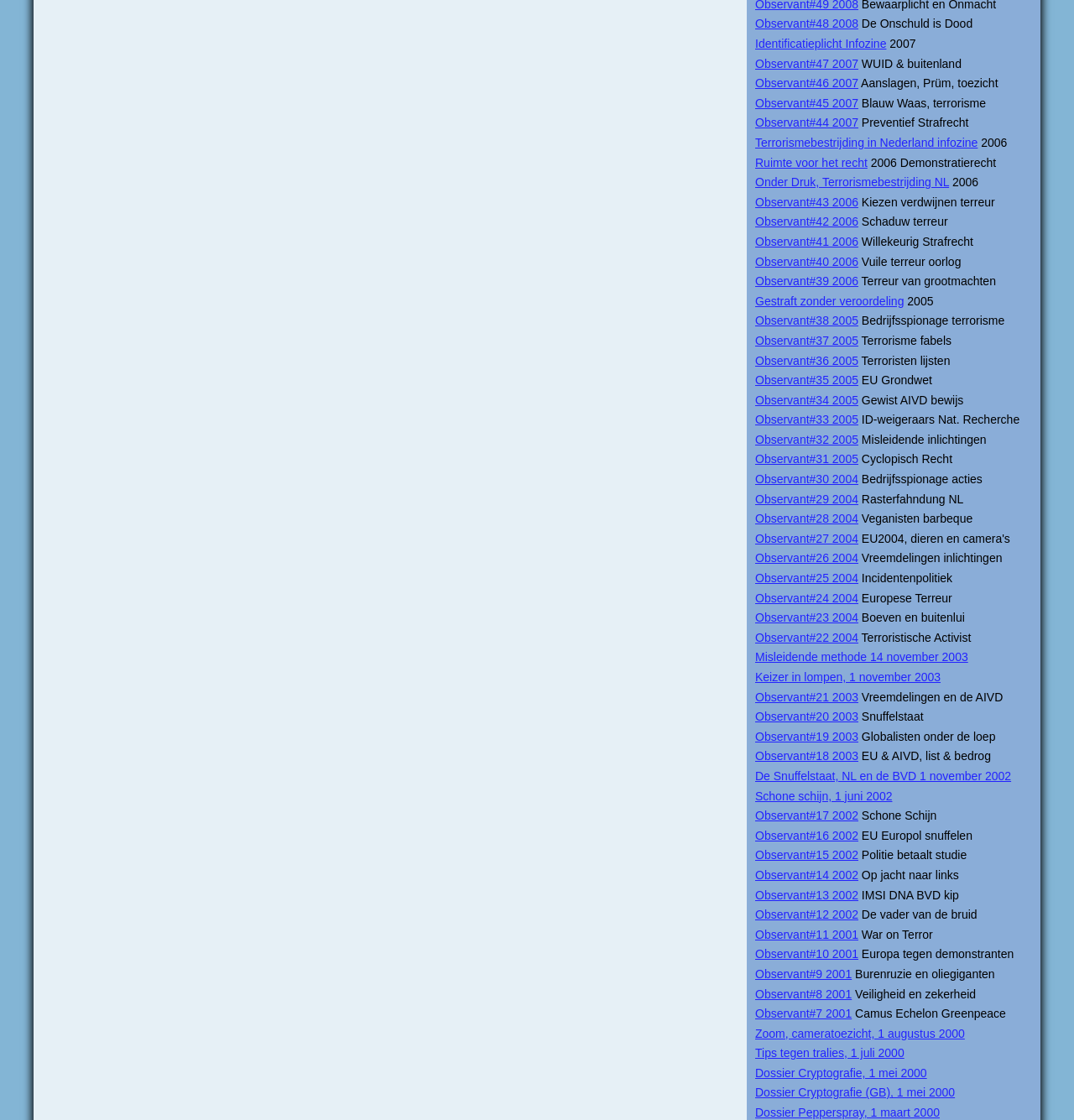Given the element description, predict the bounding box coordinates in the format (top-left x, top-left y, bottom-right x, bottom-right y), using floating point numbers between 0 and 1: Gestraft zonder veroordeling

[0.703, 0.263, 0.842, 0.275]